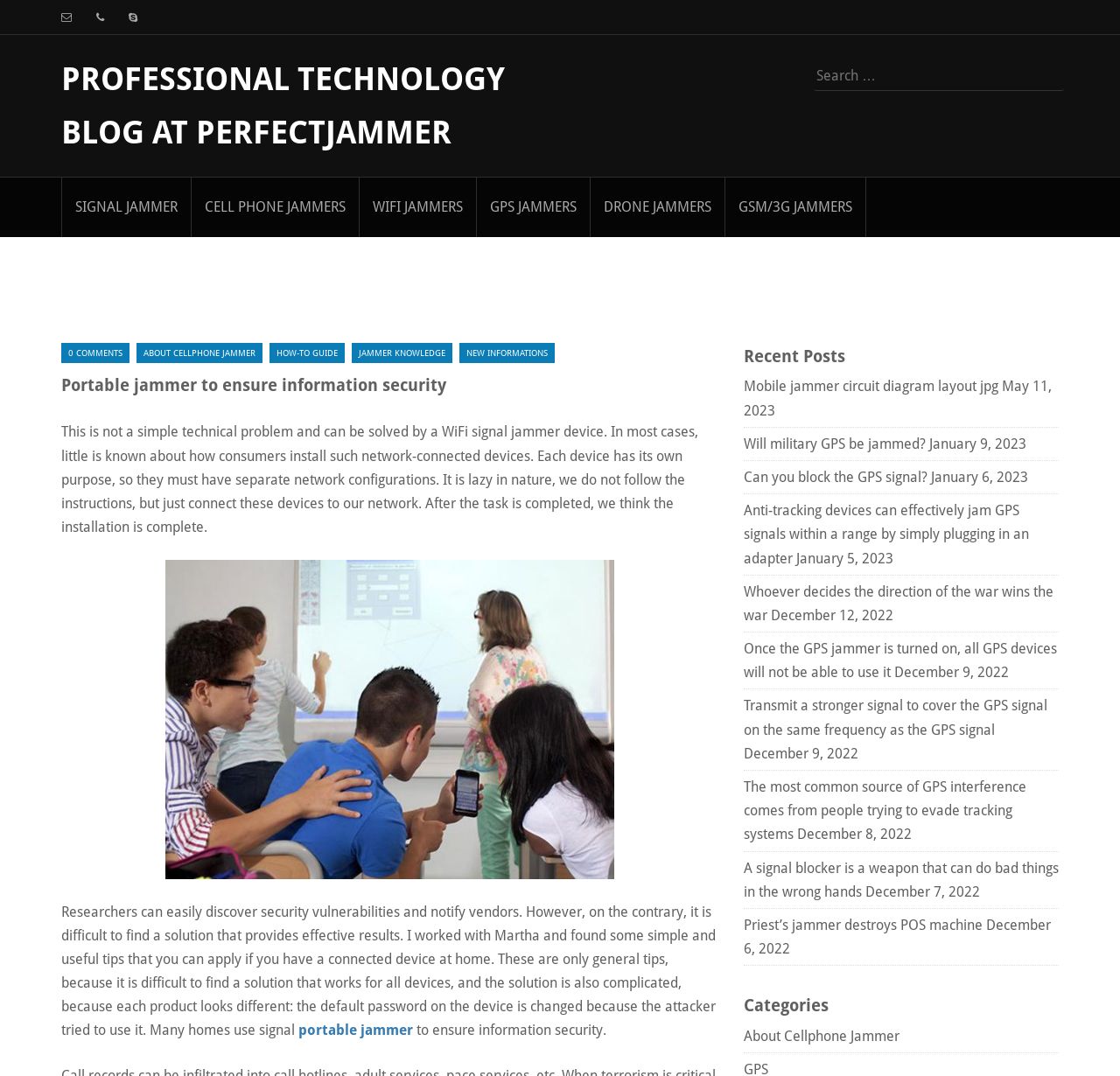Using the description "GSM/3G Jammers", predict the bounding box of the relevant HTML element.

[0.648, 0.165, 0.773, 0.22]